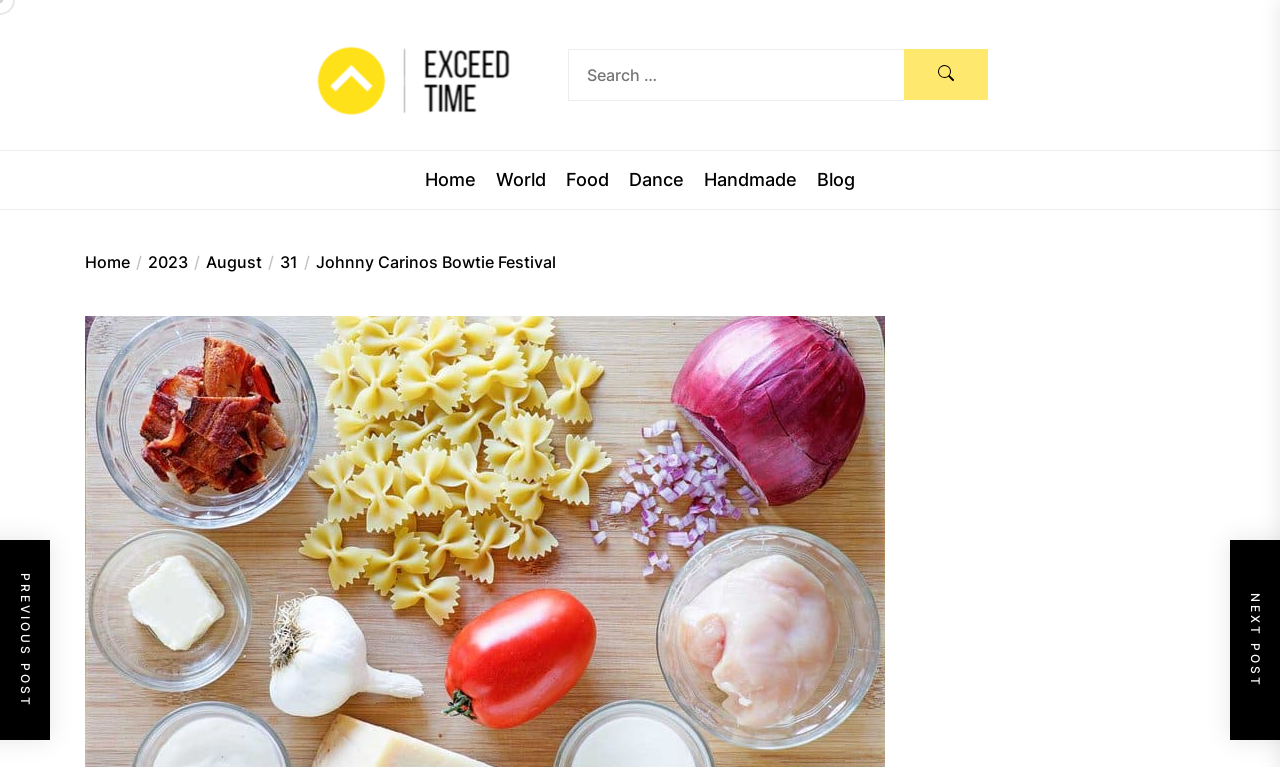Extract the primary header of the webpage and generate its text.

Johnny Carinos Bowtie Festival